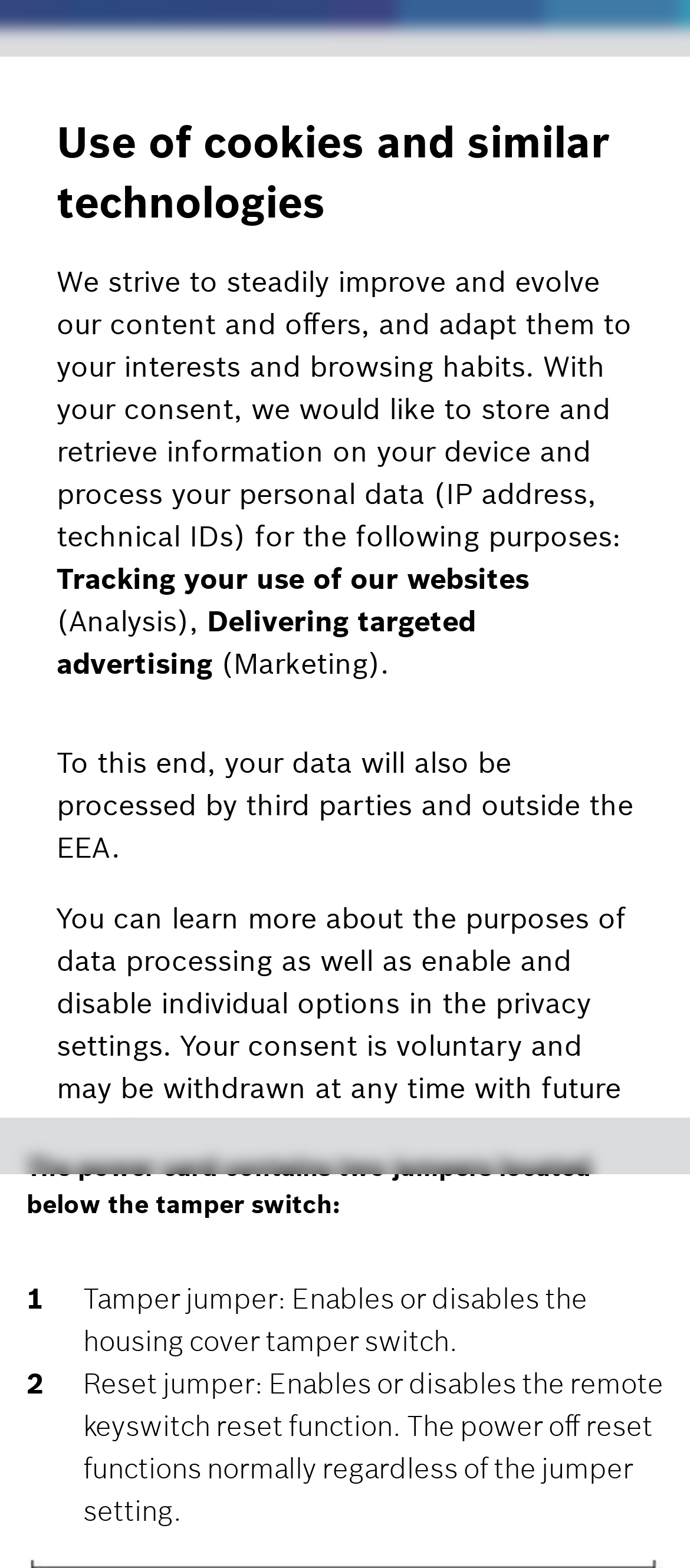How many jumpers are on the power card?
Based on the image, answer the question with as much detail as possible.

I found the information about the power card by reading the static text element that says 'The power card contains two jumpers located below the tamper switch:'.